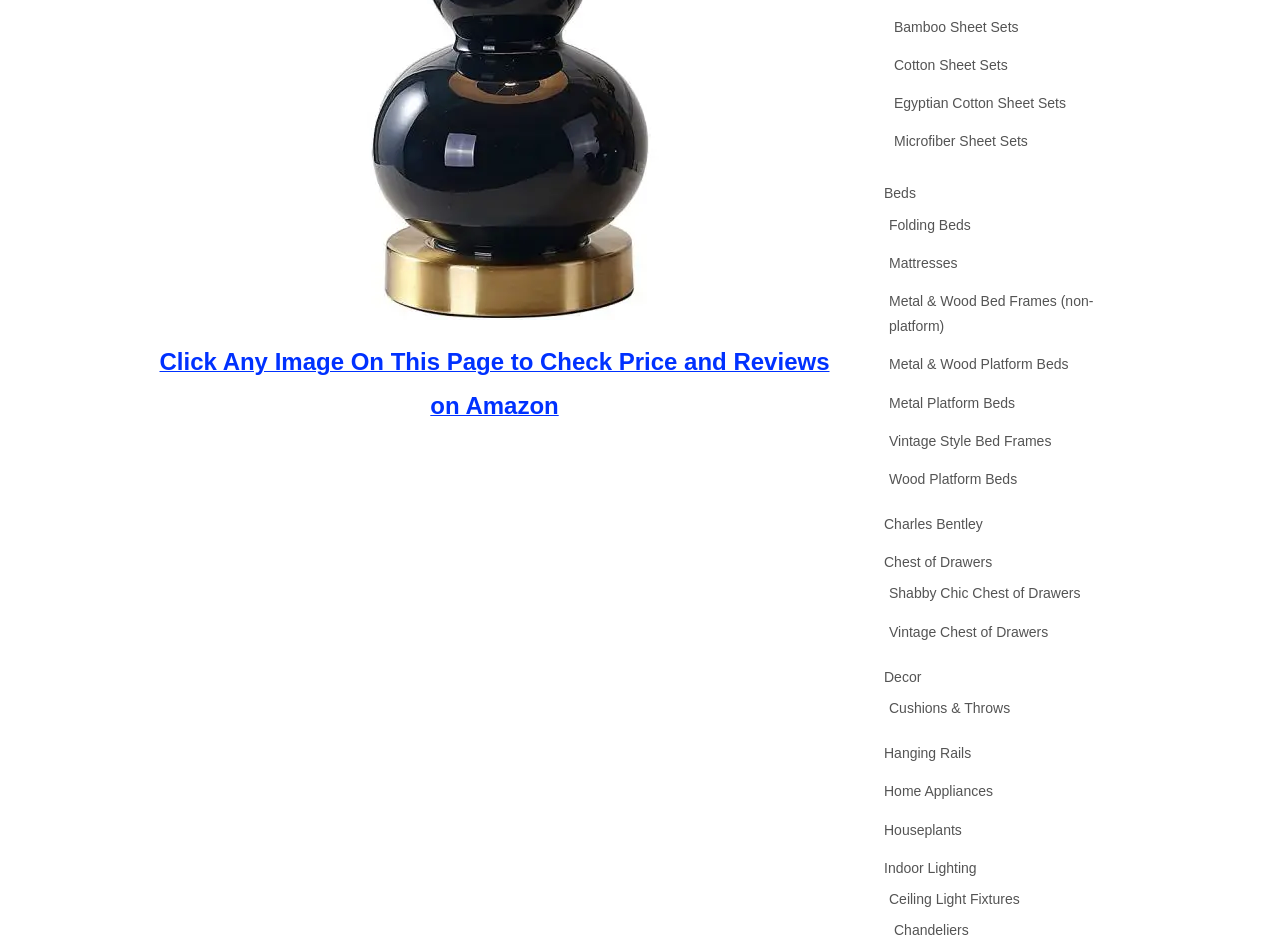Please identify the coordinates of the bounding box for the clickable region that will accomplish this instruction: "Explore MEET LIORA".

None